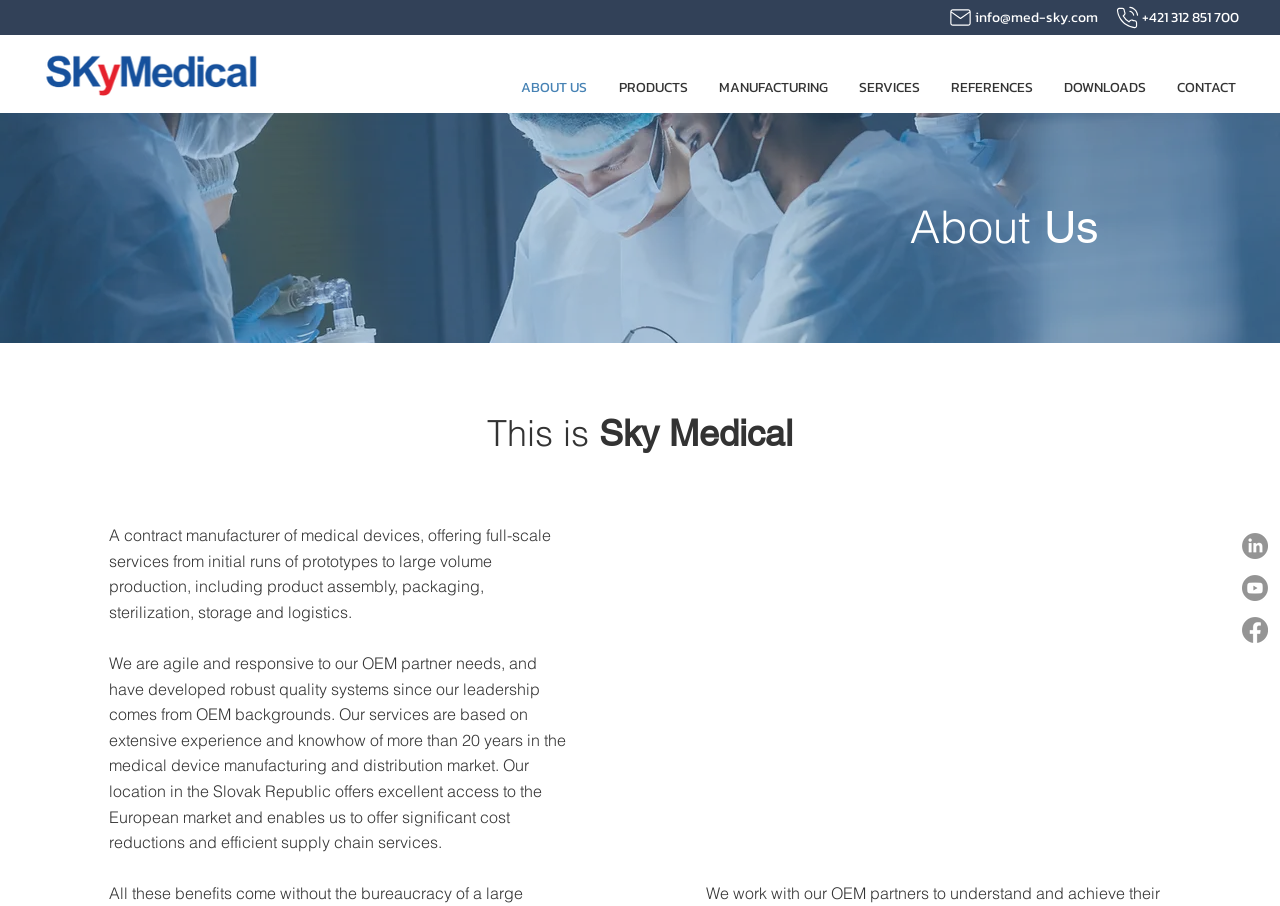How many social media links are there?
Please look at the screenshot and answer in one word or a short phrase.

3